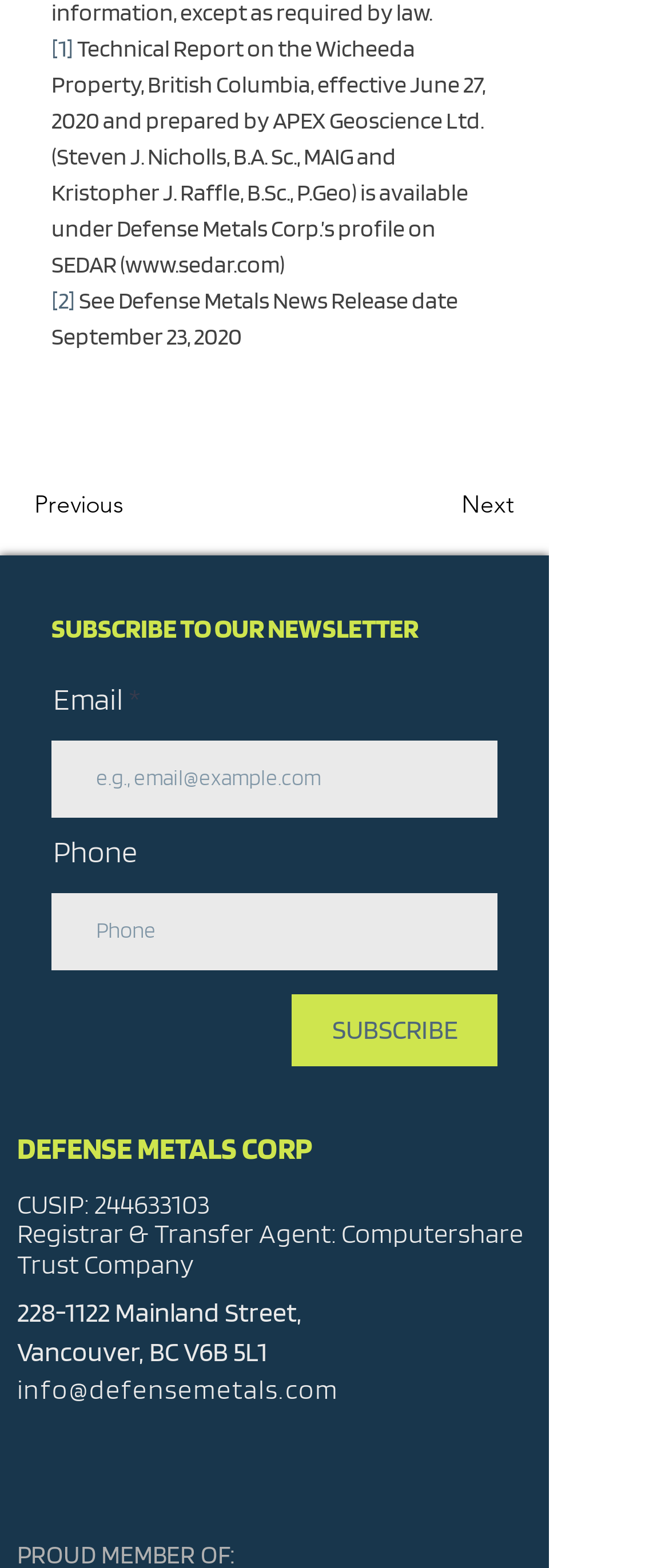Please provide the bounding box coordinates in the format (top-left x, top-left y, bottom-right x, bottom-right y). Remember, all values are floating point numbers between 0 and 1. What is the bounding box coordinate of the region described as: name="email" placeholder="e.g., email@example.com"

[0.077, 0.472, 0.744, 0.521]